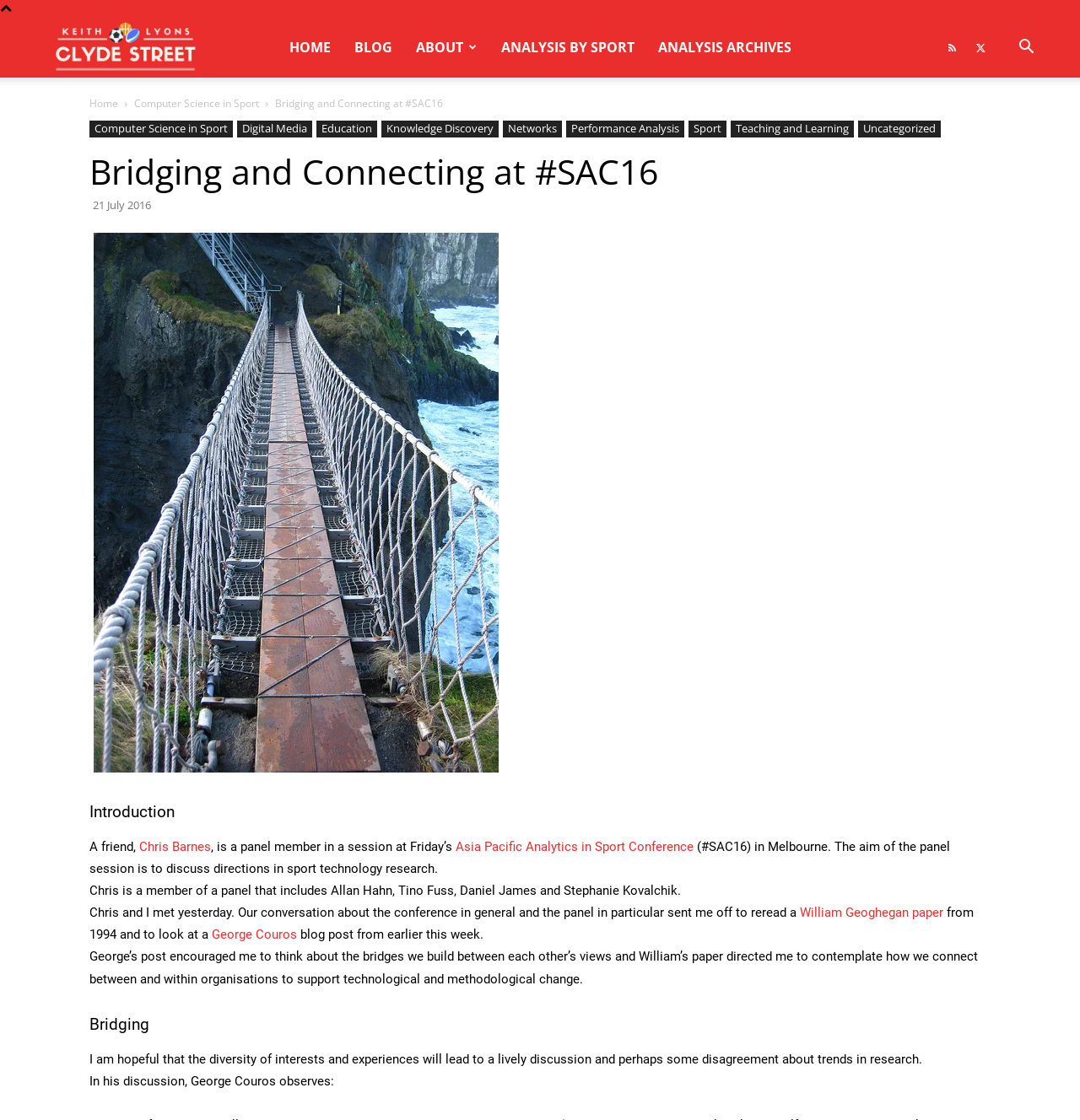Determine the bounding box coordinates of the clickable element to achieve the following action: 'View the image'. Provide the coordinates as four float values between 0 and 1, formatted as [left, top, right, bottom].

[0.087, 0.208, 0.462, 0.69]